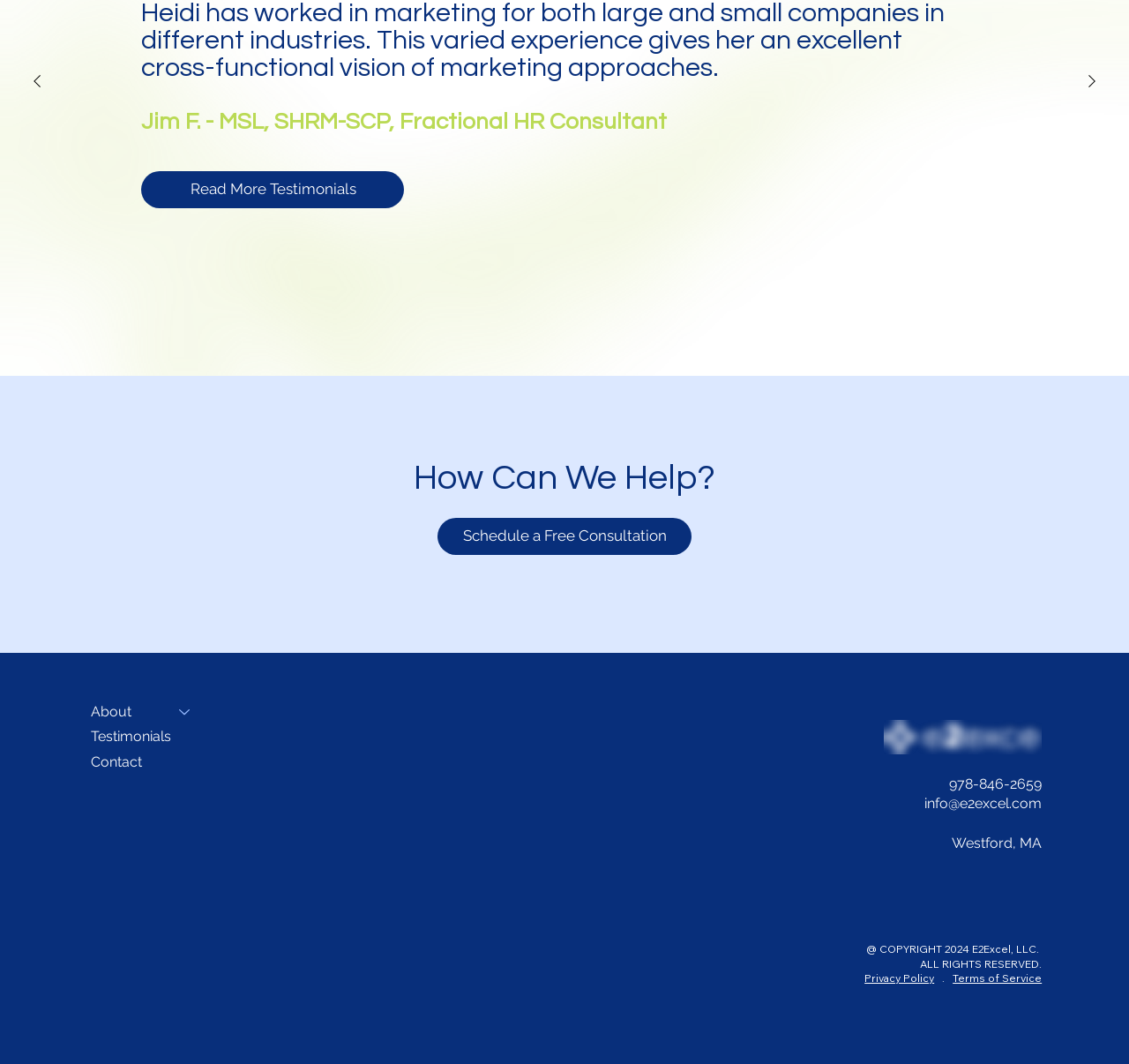What is the phone number listed on the webpage?
Can you give a detailed and elaborate answer to the question?

The phone number is listed in a static text element near the bottom of the webpage, which reads '978-846-2659'.